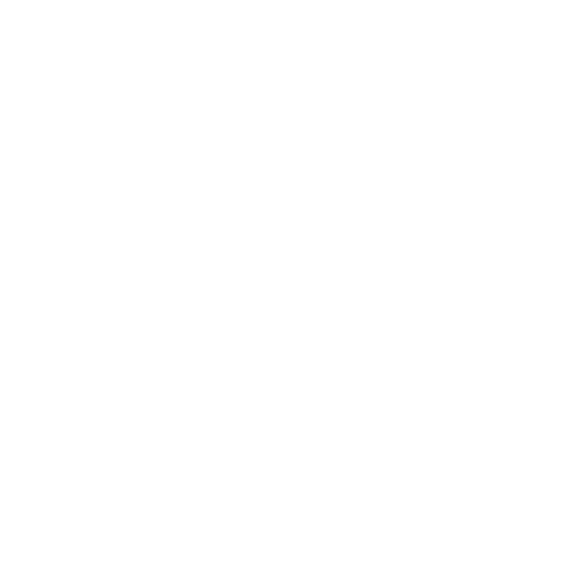Who curated the exhibition 'Line in Between'?
Using the image as a reference, give a one-word or short phrase answer.

Julieta Roitman